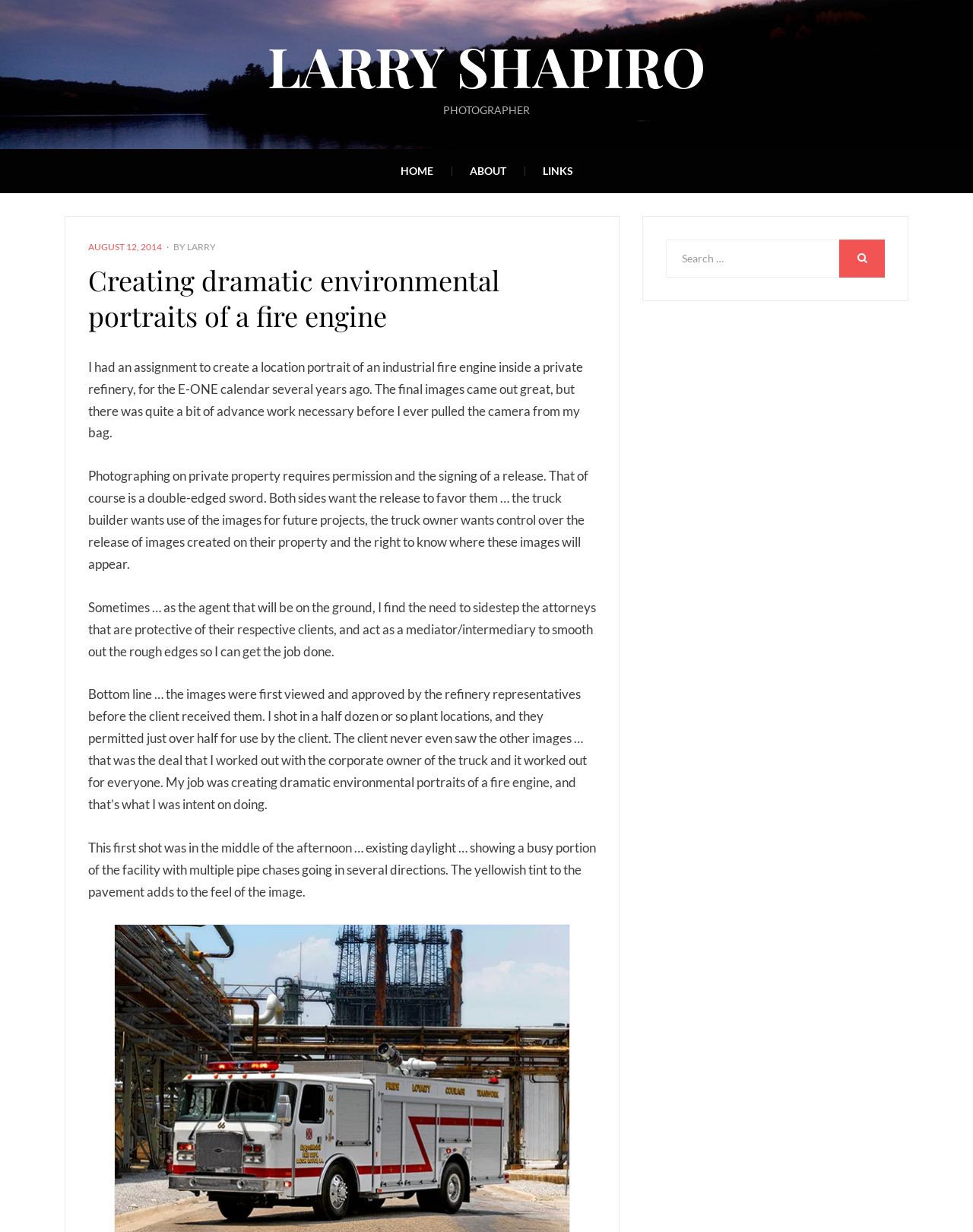Locate the bounding box of the user interface element based on this description: "About".

[0.464, 0.121, 0.539, 0.157]